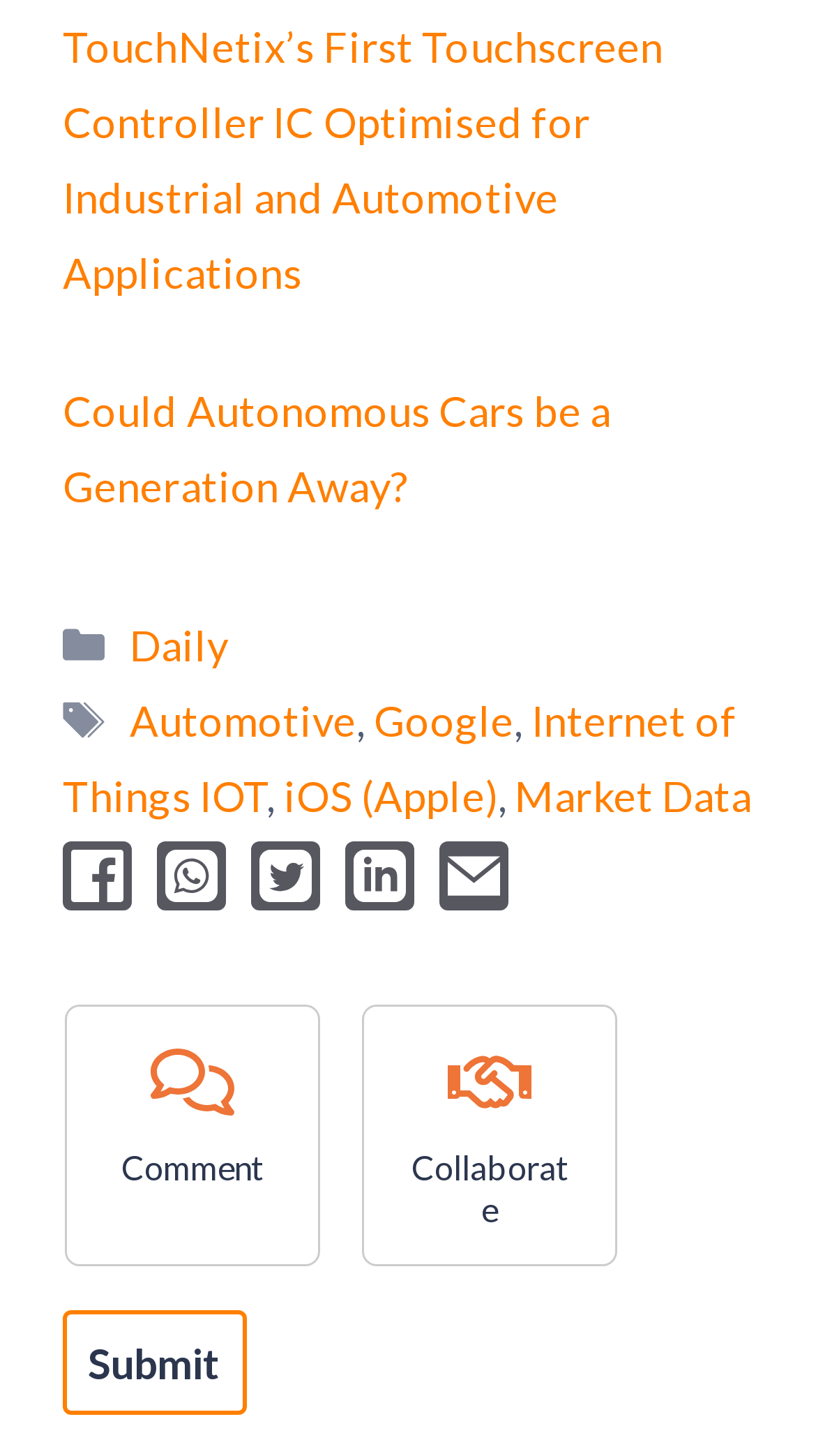Please identify the bounding box coordinates of the element's region that should be clicked to execute the following instruction: "Click on the 'facebook' link". The bounding box coordinates must be four float numbers between 0 and 1, i.e., [left, top, right, bottom].

[0.077, 0.578, 0.162, 0.625]